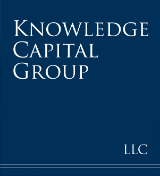What is the typography color of the logo?
Use the information from the screenshot to give a comprehensive response to the question.

The words 'Knowledge Capital Group' are displayed in elegant, white typography, which provides a clear contrast to the dark blue background.